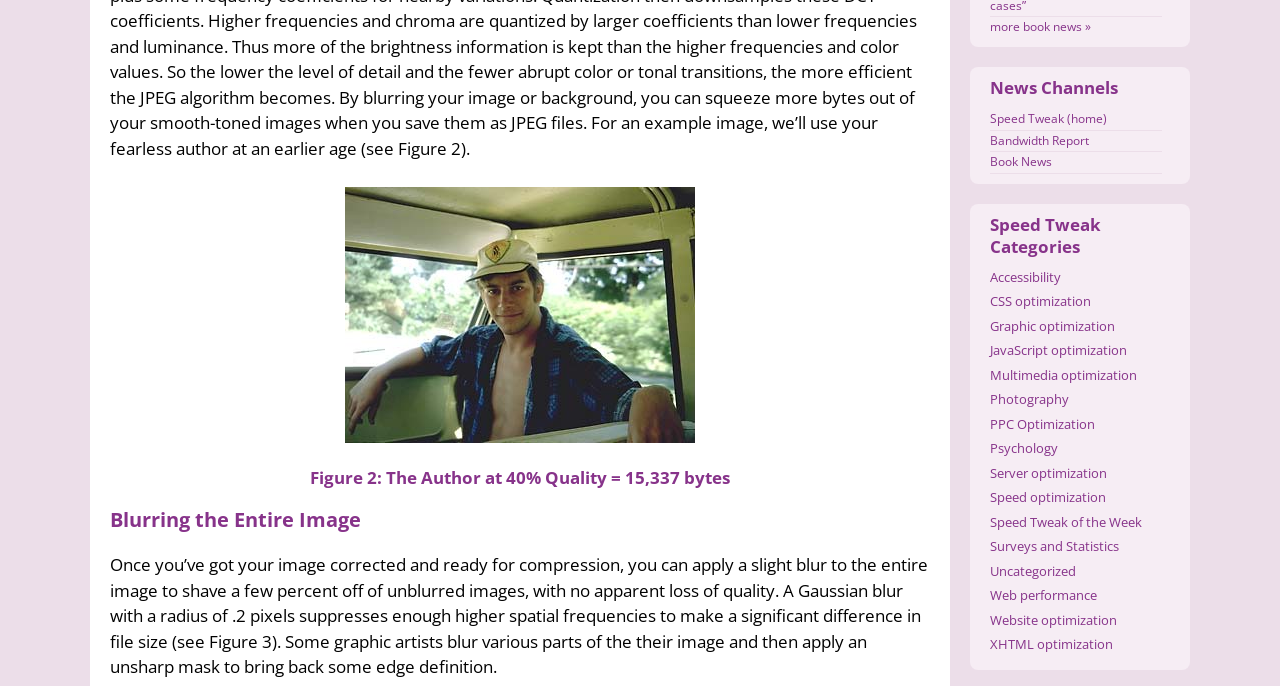Identify the bounding box coordinates of the section to be clicked to complete the task described by the following instruction: "learn about graphic optimization". The coordinates should be four float numbers between 0 and 1, formatted as [left, top, right, bottom].

[0.773, 0.462, 0.871, 0.488]